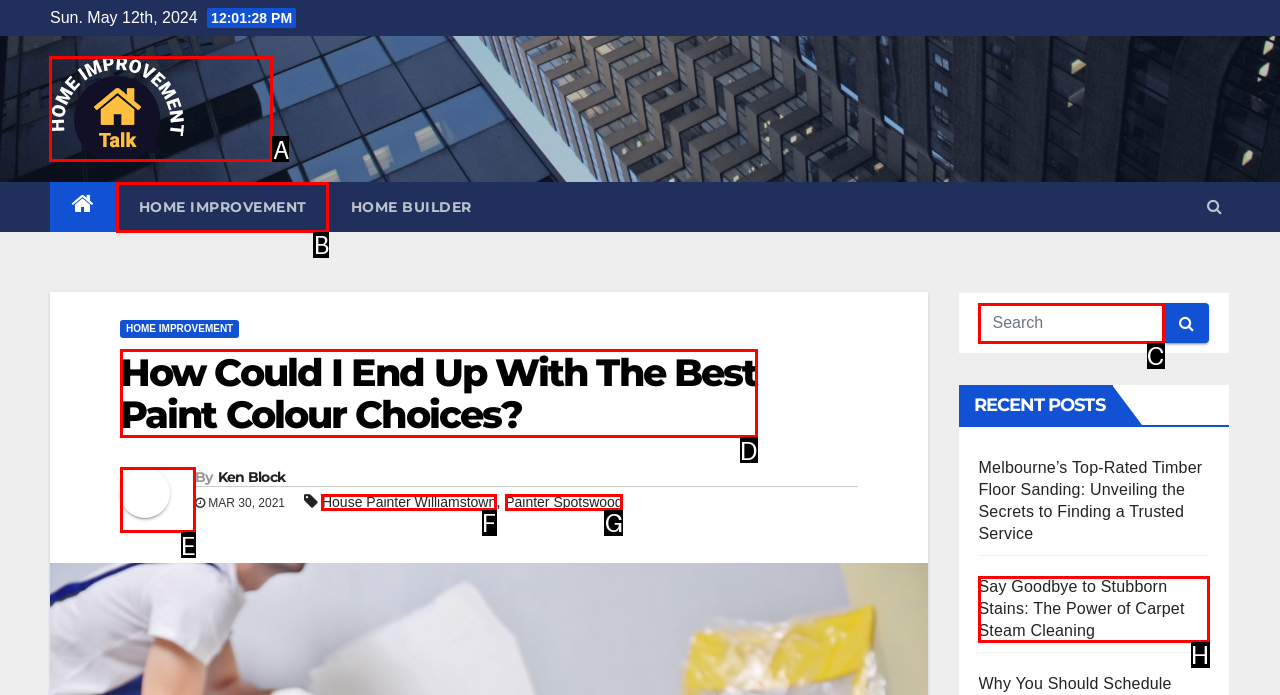Identify the letter of the UI element I need to click to carry out the following instruction: Click the logo

A